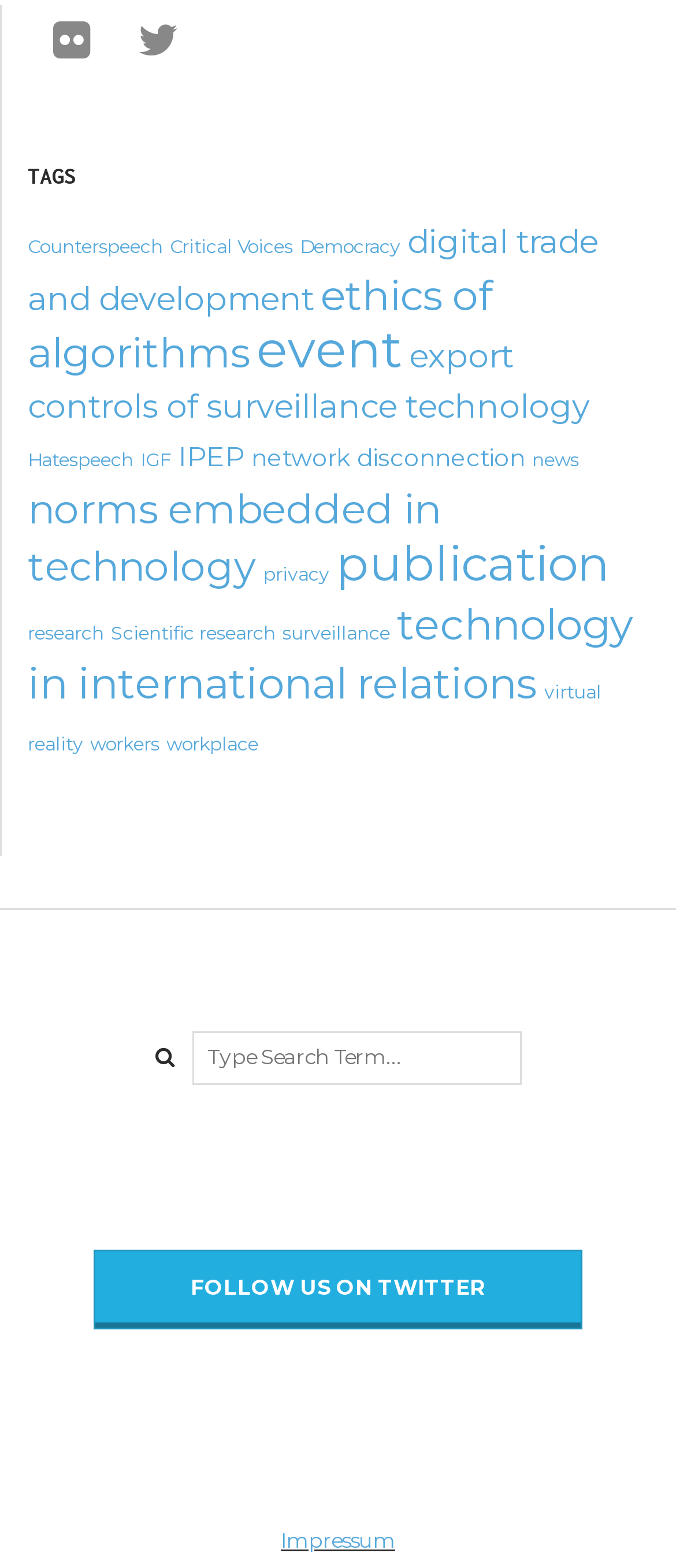Please use the details from the image to answer the following question comprehensively:
What is the text above the search box?

I looked at the elements above the search box and found a StaticText element with the text 'Search'. This is the text that appears above the search box.